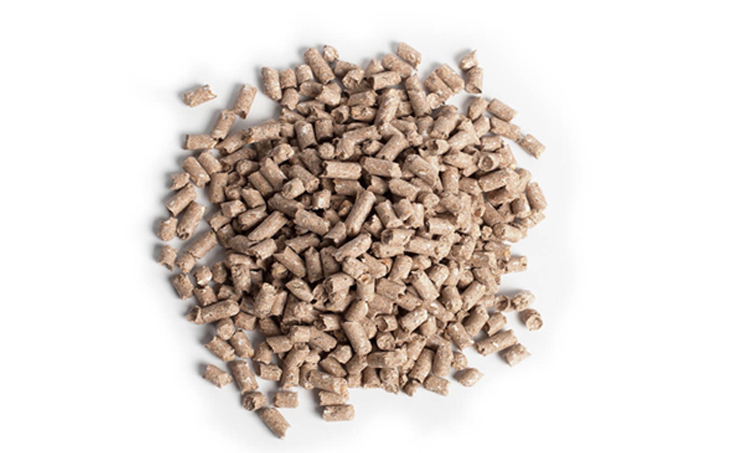What are the feed pellets made of?
Refer to the image and provide a concise answer in one word or phrase.

Grains and additives